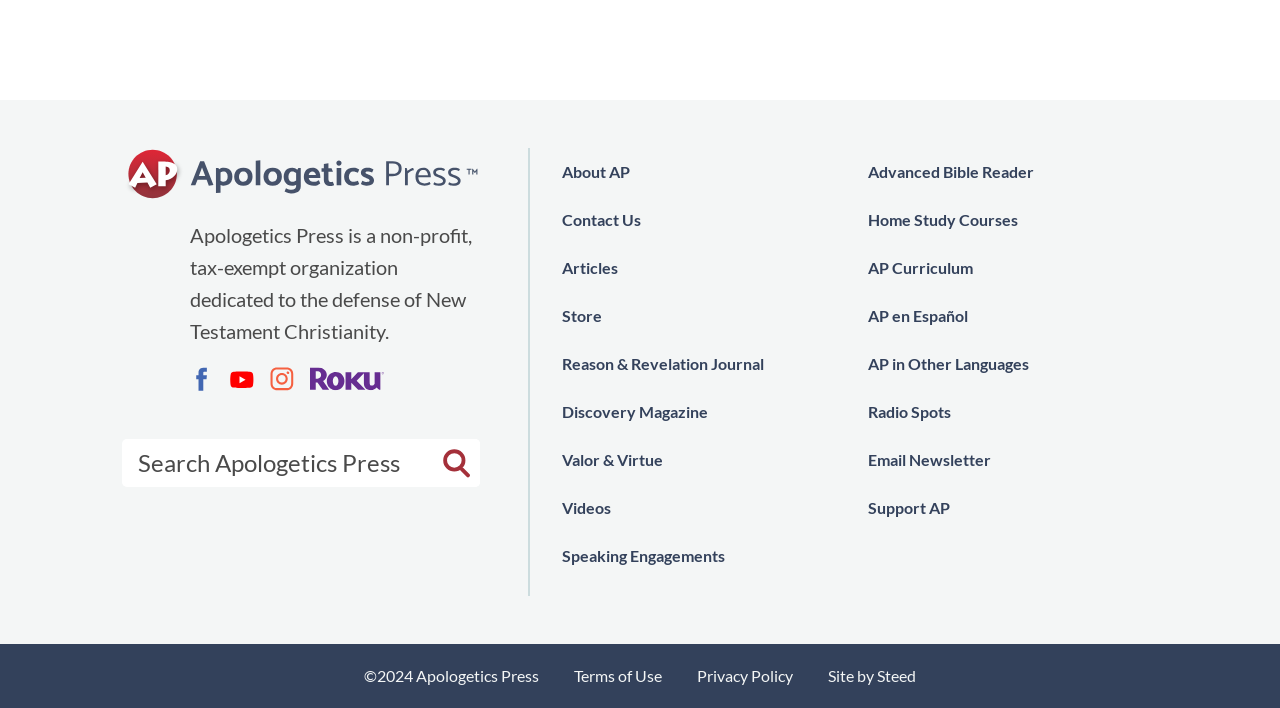How many main categories are available on the webpage?
Can you offer a detailed and complete answer to this question?

There are two main categories available on the webpage, which are the top navigation menu and the bottom navigation menu. The top navigation menu includes links such as 'About AP', 'Contact Us', and 'Articles', while the bottom navigation menu includes links such as 'Advanced Bible Reader', 'Home Study Courses', and 'AP Curriculum'.